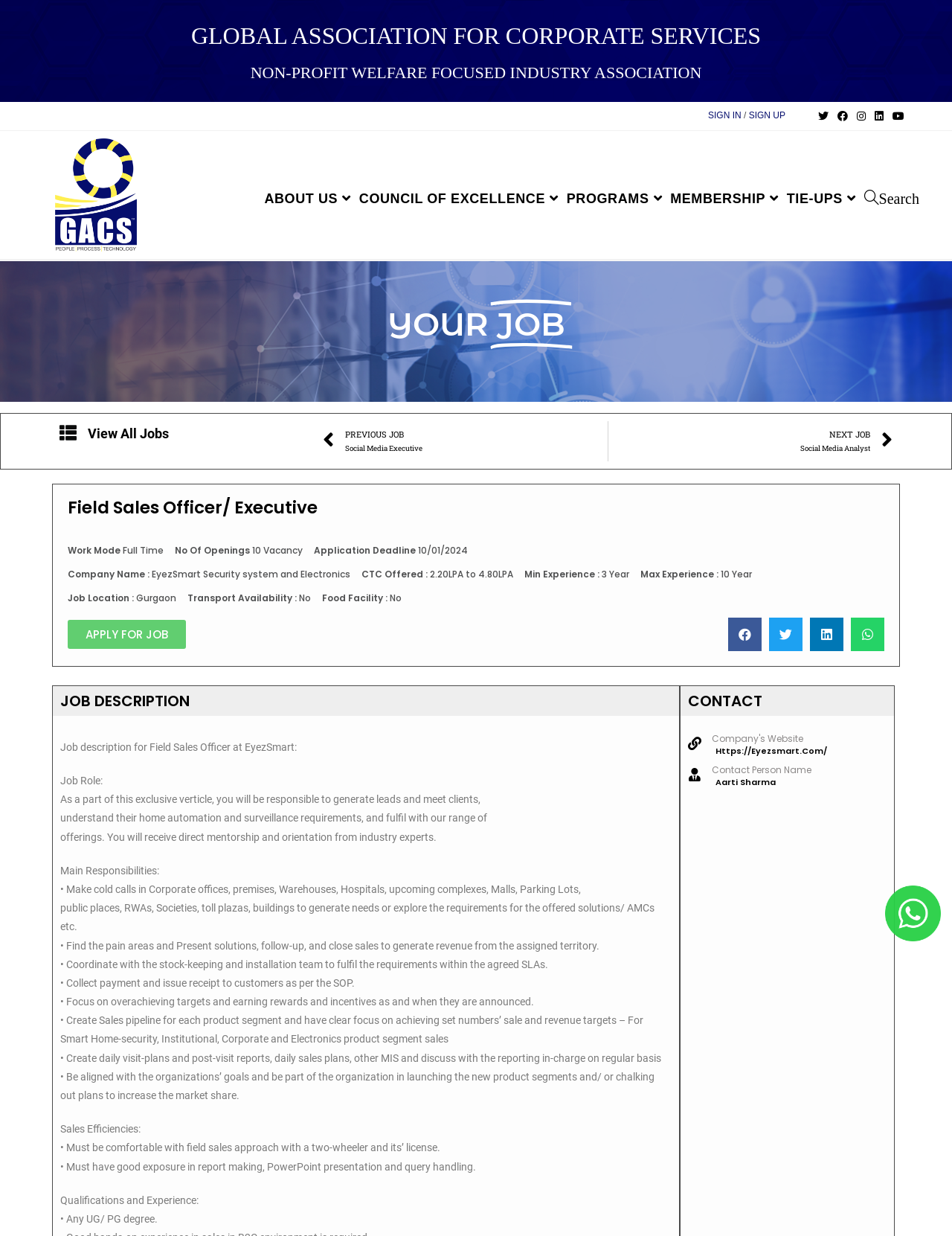What is the job role of the posting? From the image, respond with a single word or brief phrase.

Field Sales Officer/ Executive